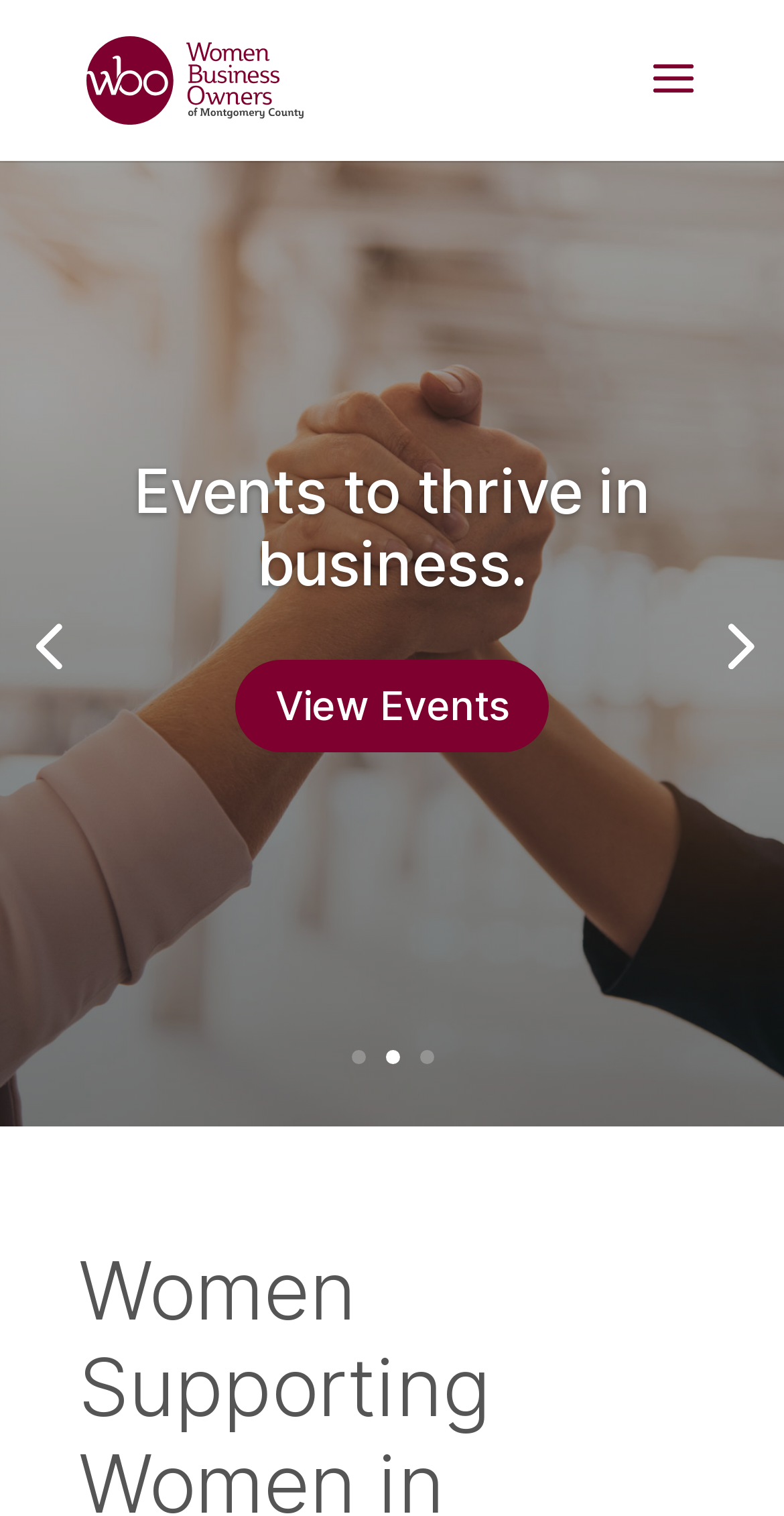What is the name of the organization?
Answer the question using a single word or phrase, according to the image.

Women Business Owners of Montgomery County